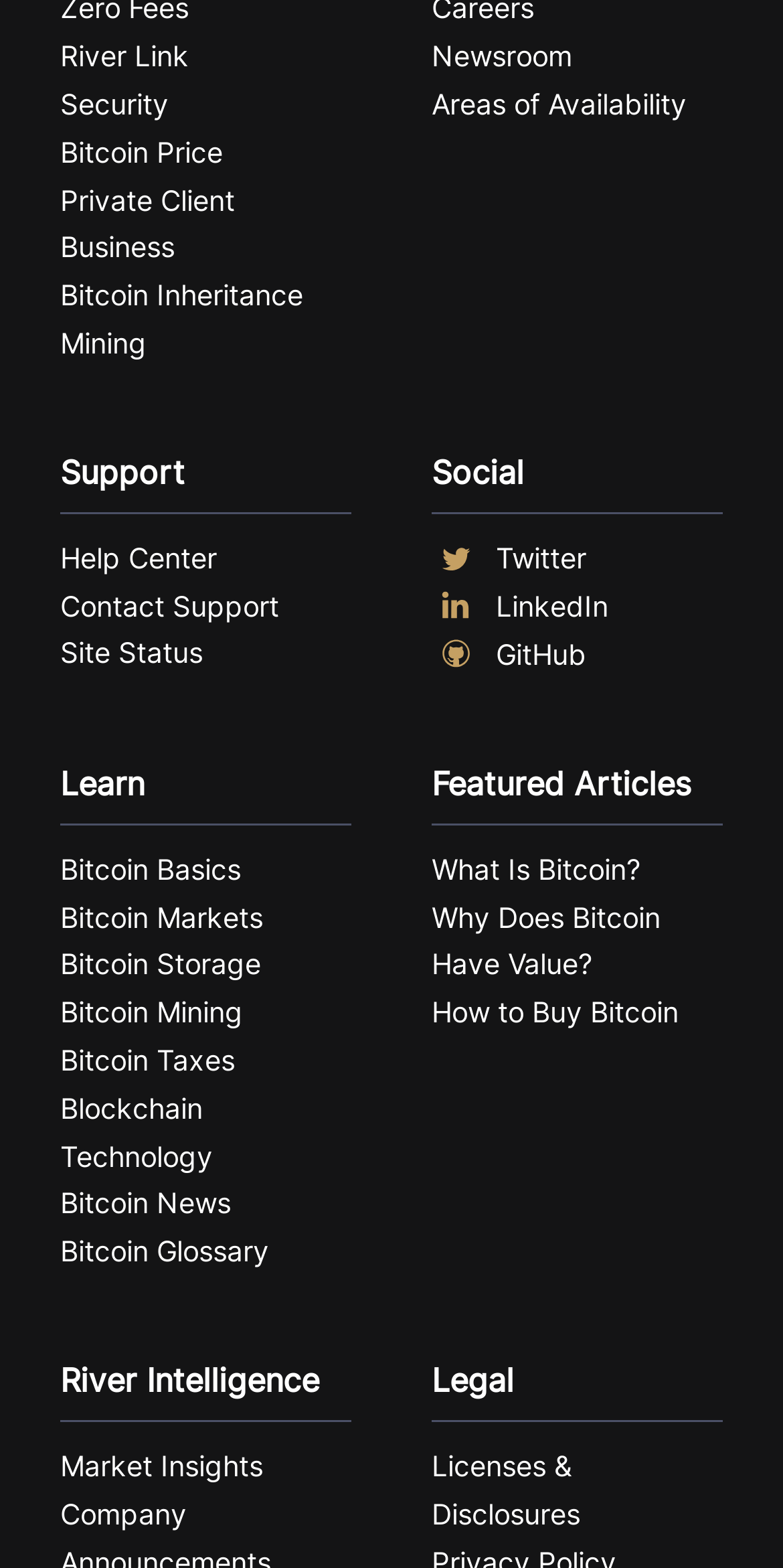Find the bounding box coordinates of the element to click in order to complete this instruction: "Visit Newsroom". The bounding box coordinates must be four float numbers between 0 and 1, denoted as [left, top, right, bottom].

[0.551, 0.021, 0.923, 0.051]